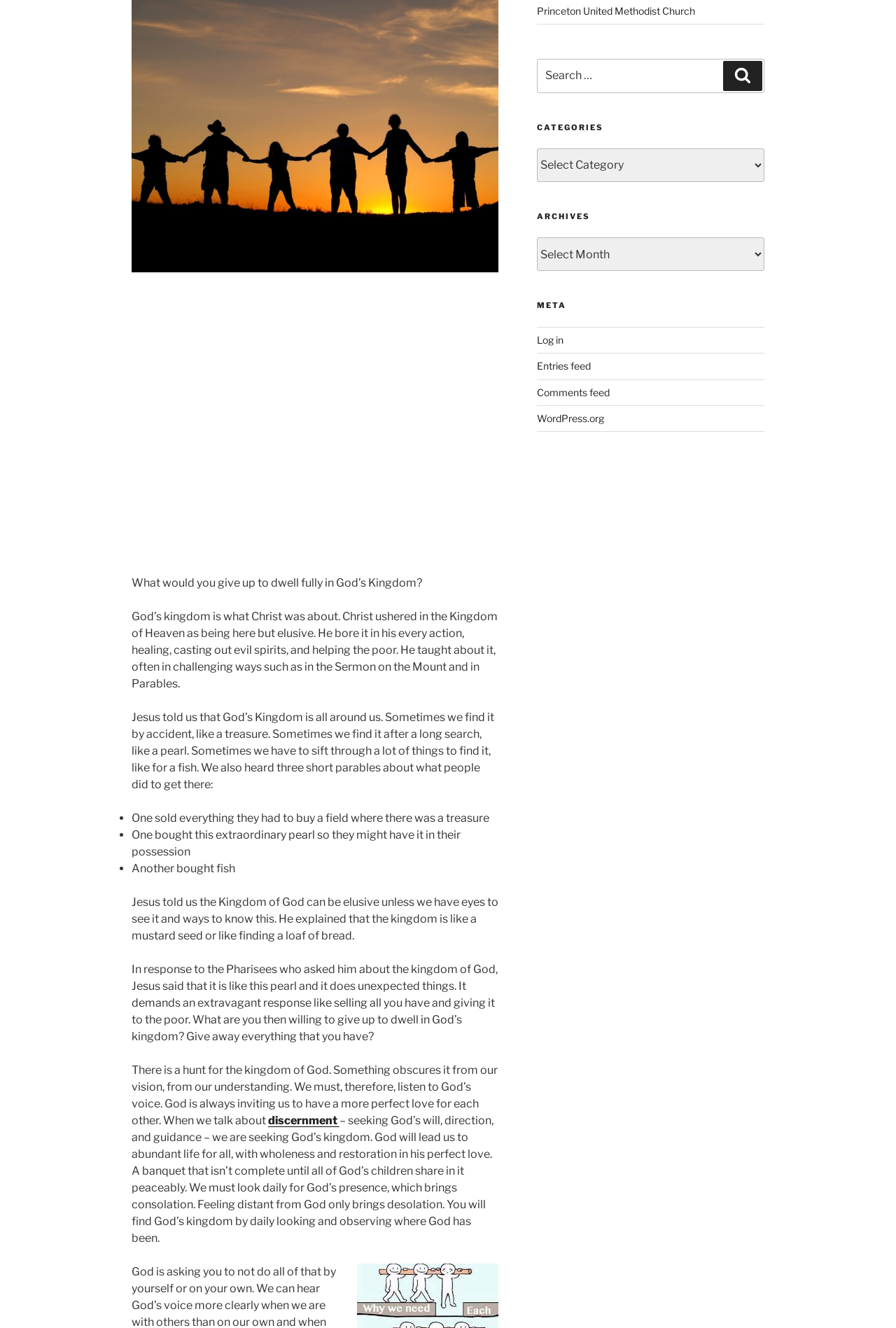Find the bounding box coordinates of the UI element according to this description: "Comments feed".

[0.599, 0.291, 0.68, 0.3]